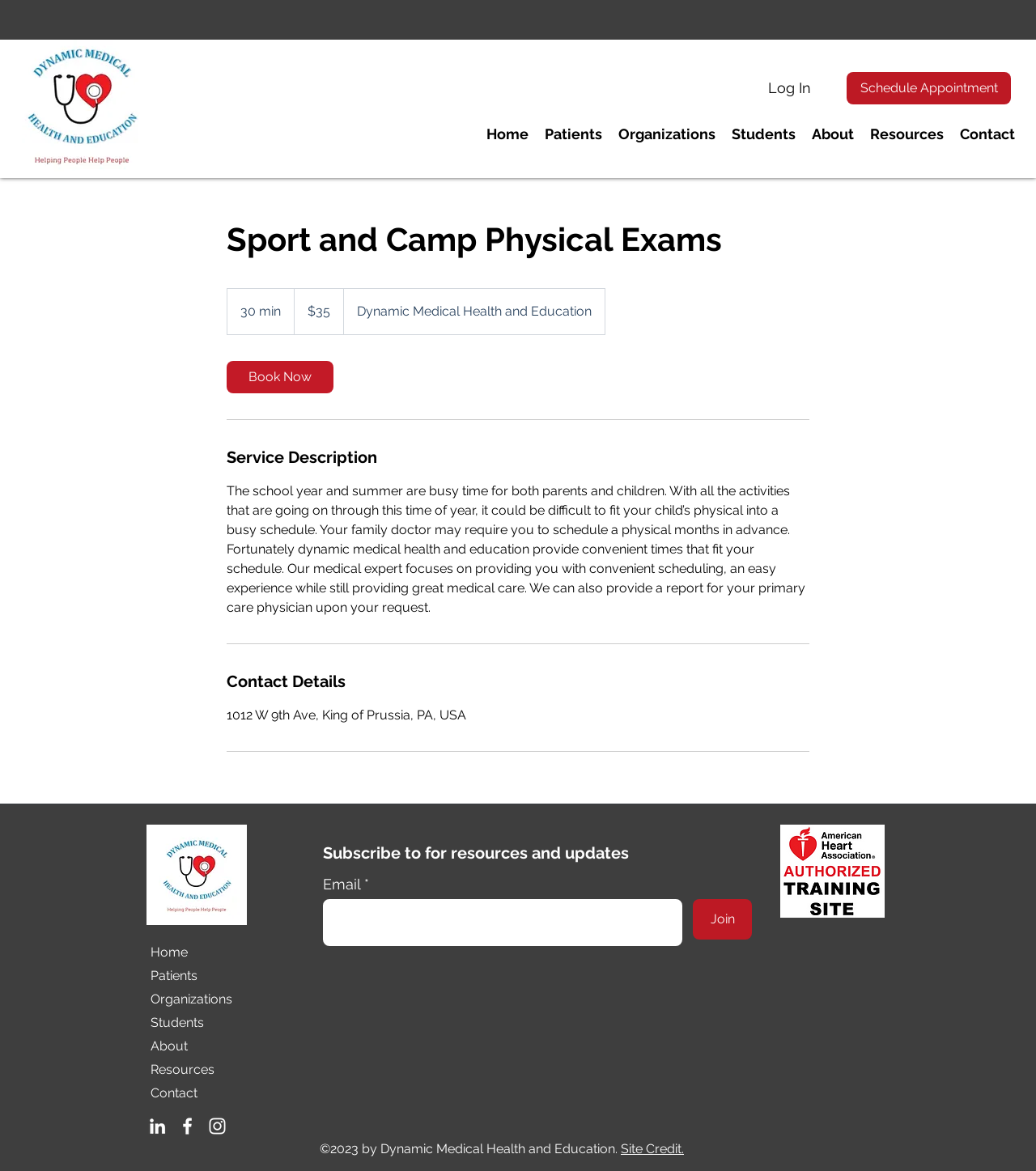Provide the bounding box coordinates of the section that needs to be clicked to accomplish the following instruction: "Click the 'About Ea' link."

None